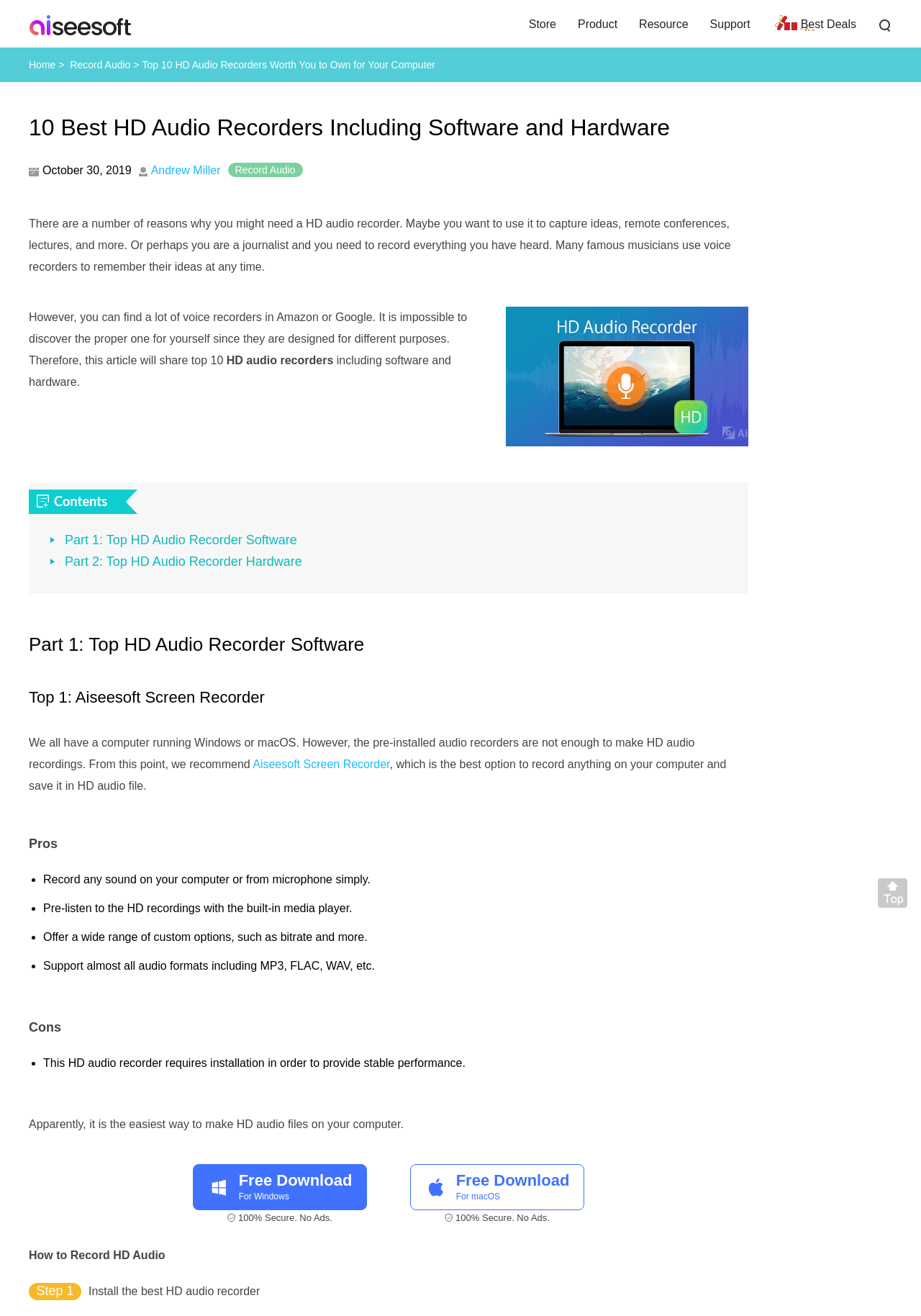Please look at the image and answer the question with a detailed explanation: What are the custom options offered by Aiseesoft Screen Recorder?

According to the webpage, Aiseesoft Screen Recorder offers a wide range of custom options, including bitrate and more. This is mentioned in the 'Pros' section of the Aiseesoft Screen Recorder review.